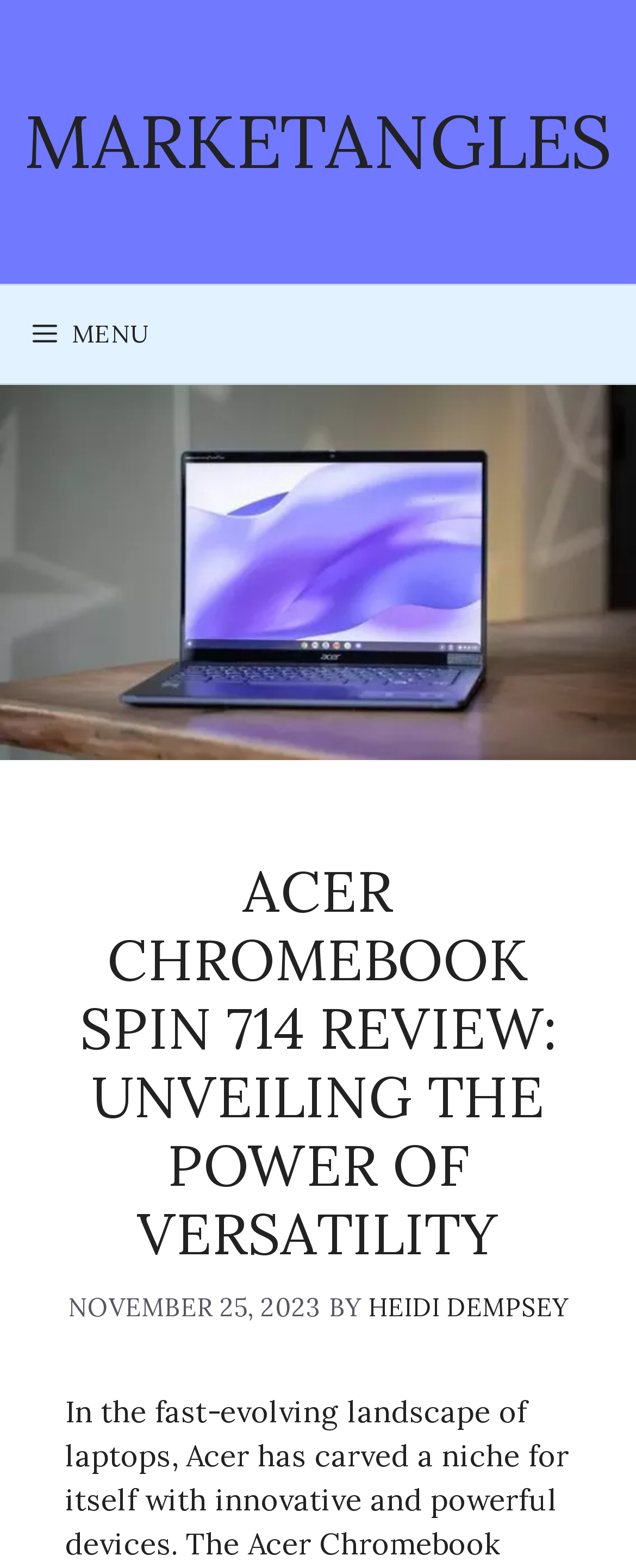Create an elaborate caption for the webpage.

The webpage is a review of the Acer Chromebook Spin 714, with a focus on its power and versatility. At the top of the page, there is a banner with the site's name, "MARKETANGLES", taking up almost the entire width of the page. Below the banner, there is a primary navigation menu with a "MENU" button on the left side.

Below the navigation menu, there is a large image of the Acer Chromebook Spin 714, spanning the entire width of the page. This is followed by a header section that contains the title of the review, "ACER CHROMEBOOK SPIN 714 REVIEW: UNVEILING THE POWER OF VERSATILITY", in a large font size. The title is centered on the page, with a date "NOVEMBER 25, 2023" and the author's name "HEIDI DEMPSEY" written in smaller text below it, aligned to the right side of the page.

There are no other notable UI elements or sections on the page, aside from the image and the header section, which suggests that the main content of the review is likely to follow below this section.